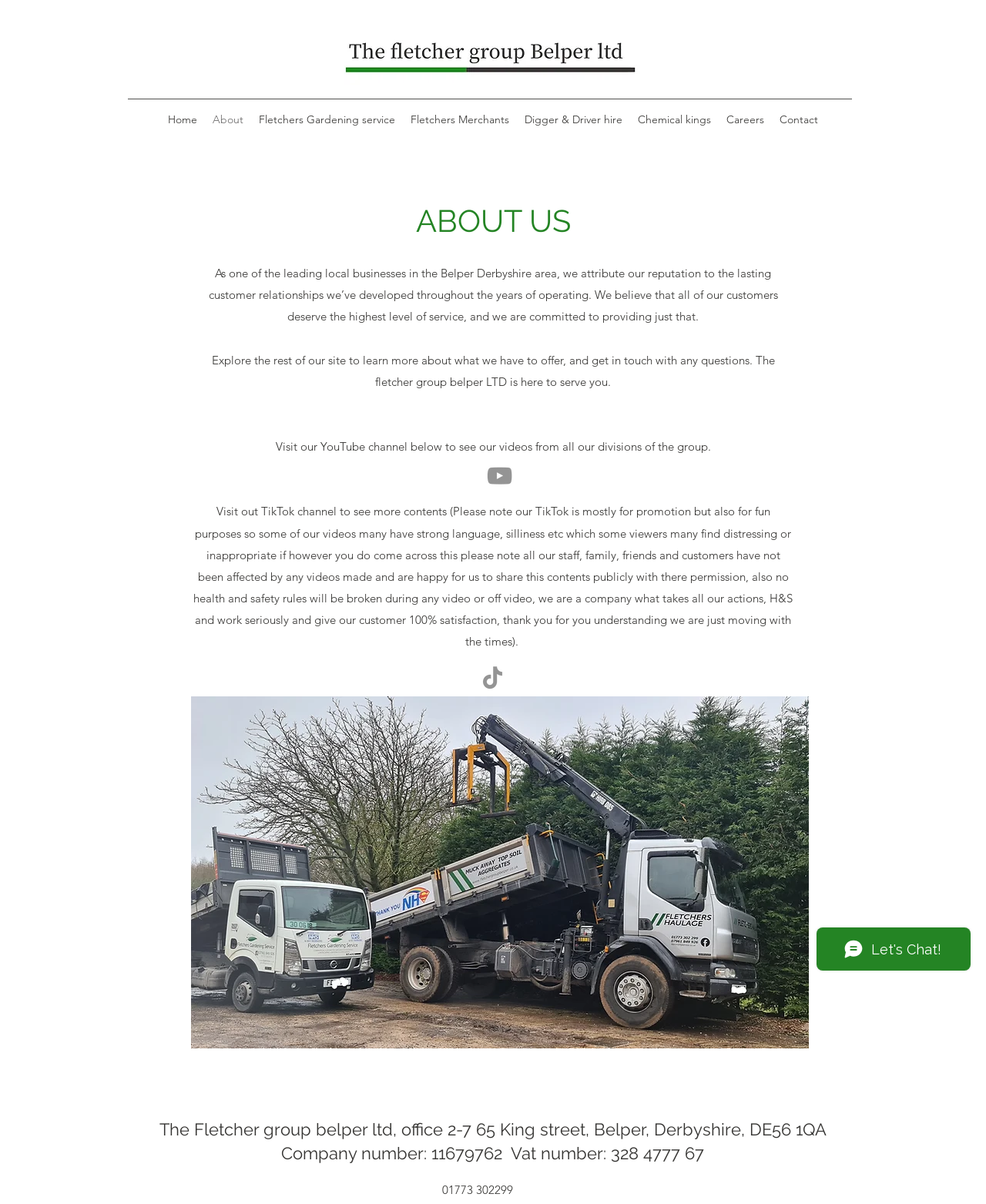Please look at the image and answer the question with a detailed explanation: How many social media channels are mentioned?

The webpage mentions two social media channels, YouTube and TikTok, with links and images to their respective channels.